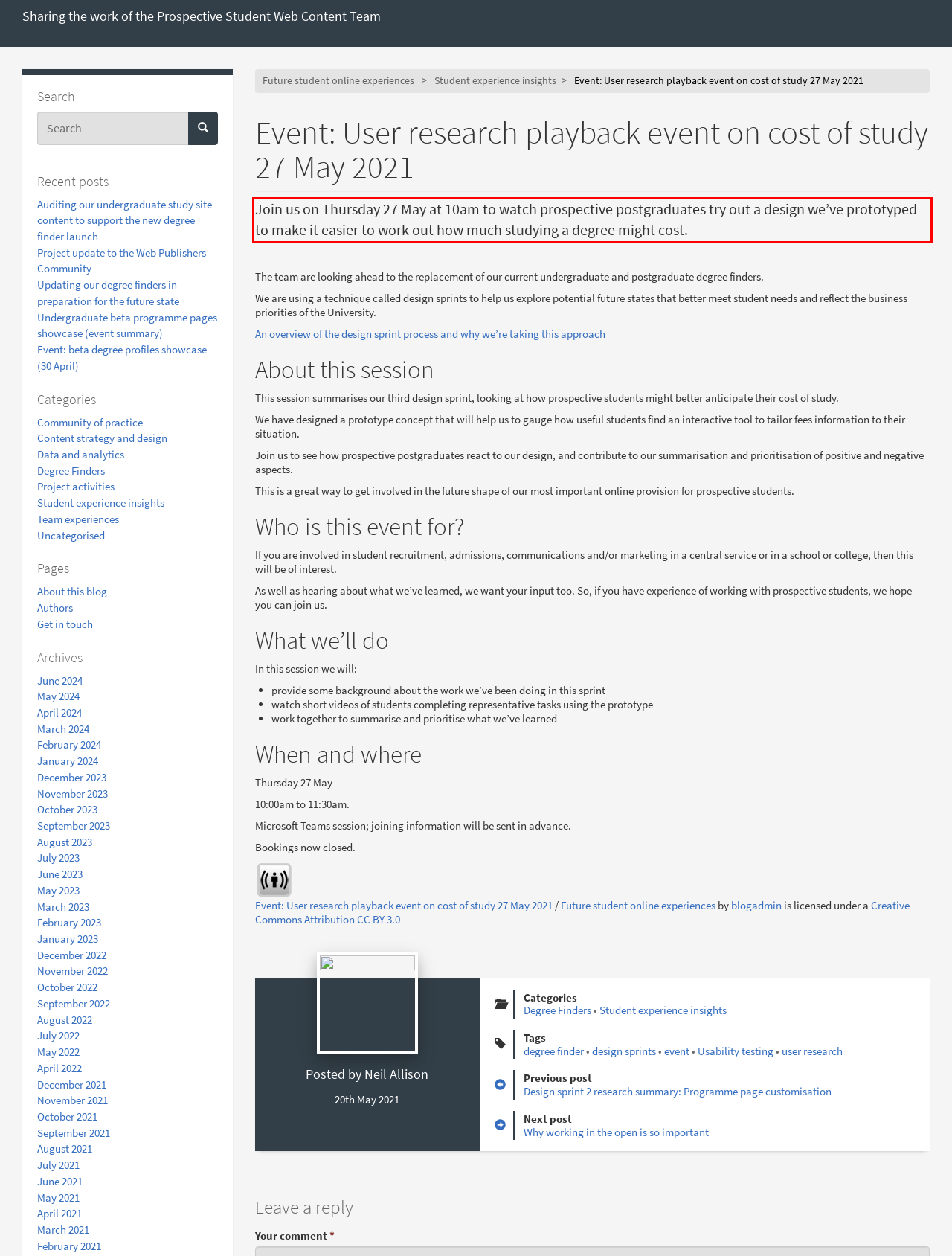Identify the red bounding box in the webpage screenshot and perform OCR to generate the text content enclosed.

Join us on Thursday 27 May at 10am to watch prospective postgraduates try out a design we’ve prototyped to make it easier to work out how much studying a degree might cost.